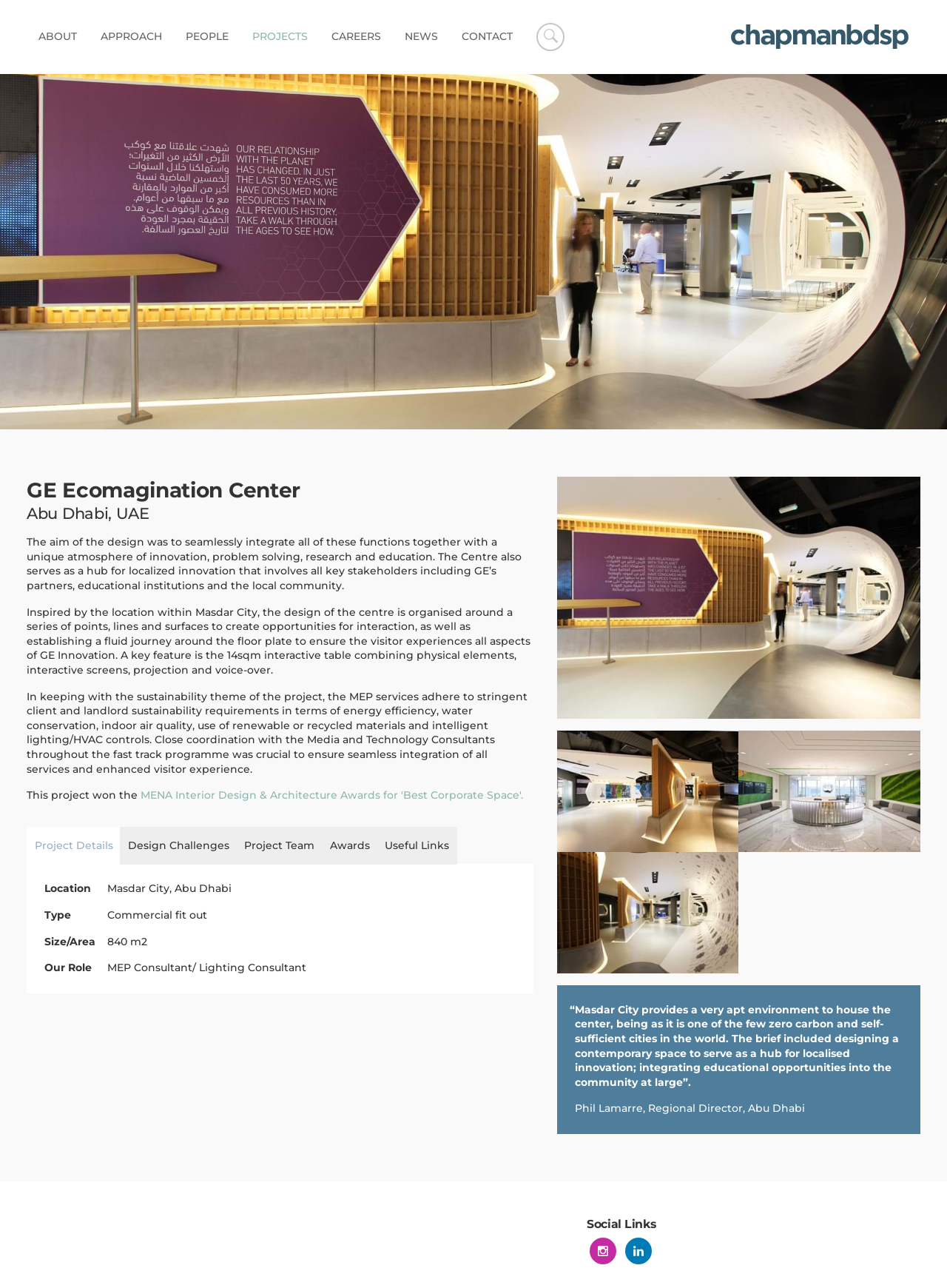What is the size of the GE Ecomagination Center?
Please provide a single word or phrase answer based on the image.

840 m2